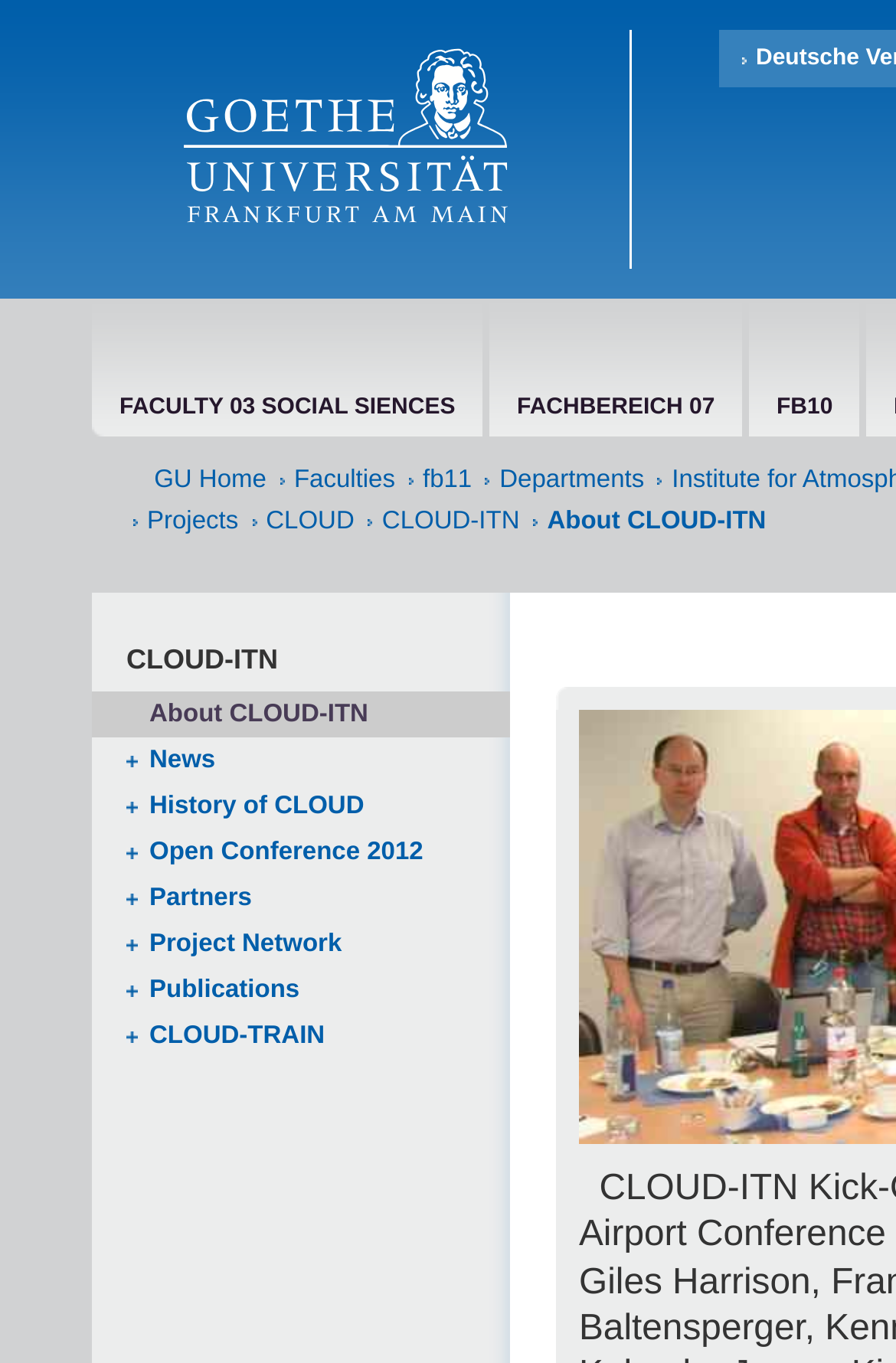What is the name of the project?
Based on the image, provide your answer in one word or phrase.

CLOUD-ITN